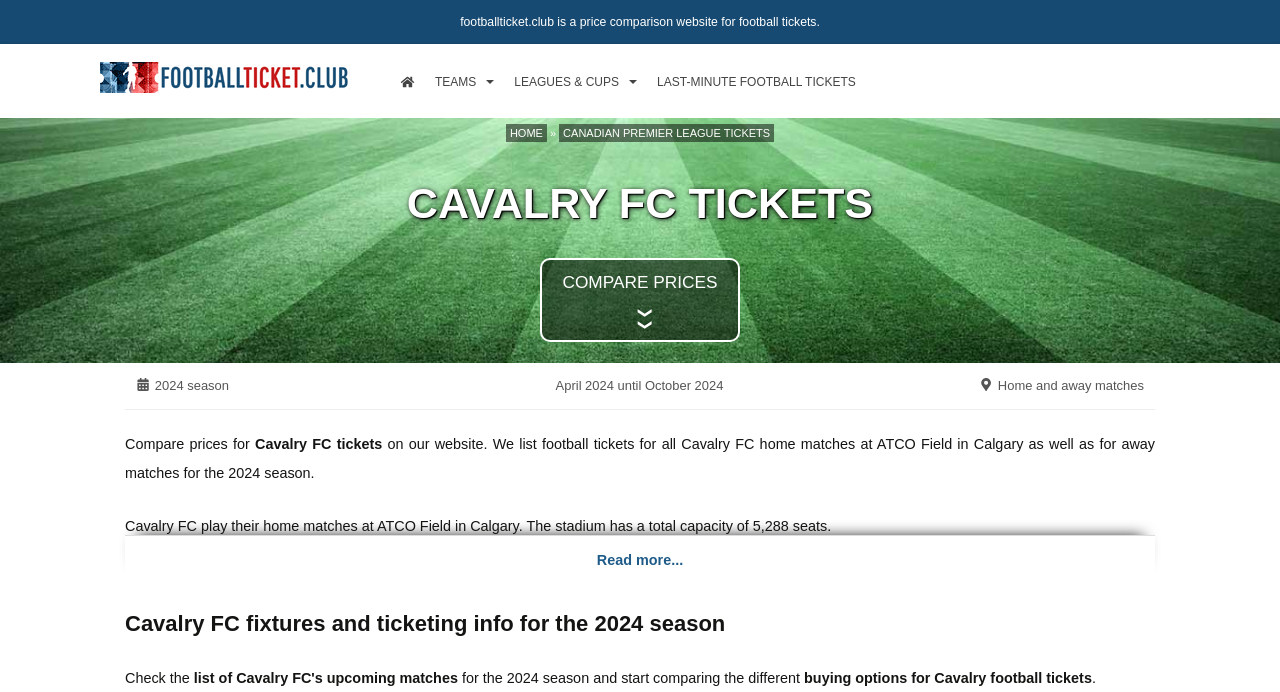Based on the visual content of the image, answer the question thoroughly: What is the name of the football team?

I found the answer by looking at the heading 'CAVALRY FC TICKETS' which is a prominent element on the webpage, indicating that the webpage is about Cavalry FC.